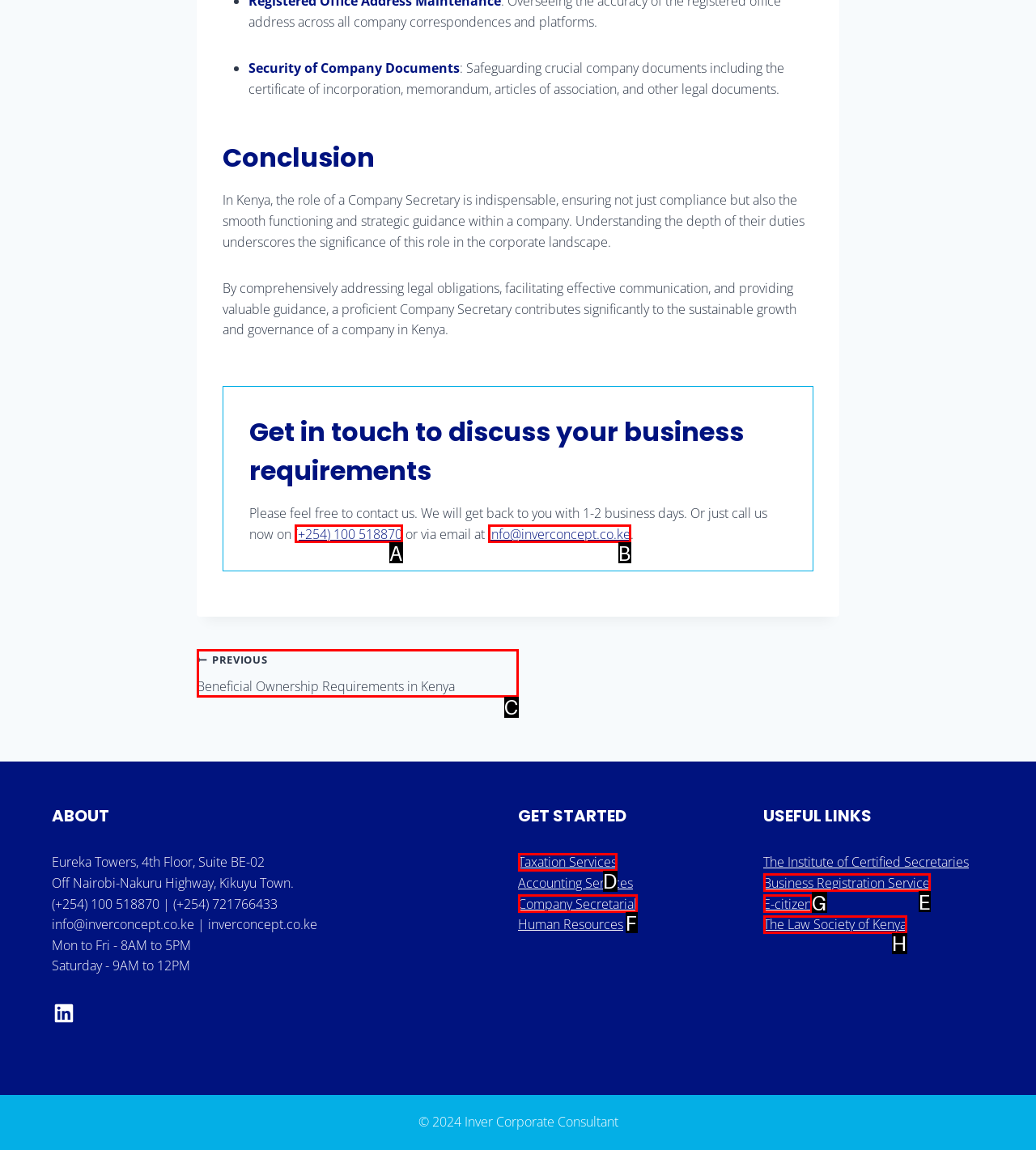What option should I click on to execute the task: Click on 'PREVIOUS Beneficial Ownership Requirements in Kenya'? Give the letter from the available choices.

C